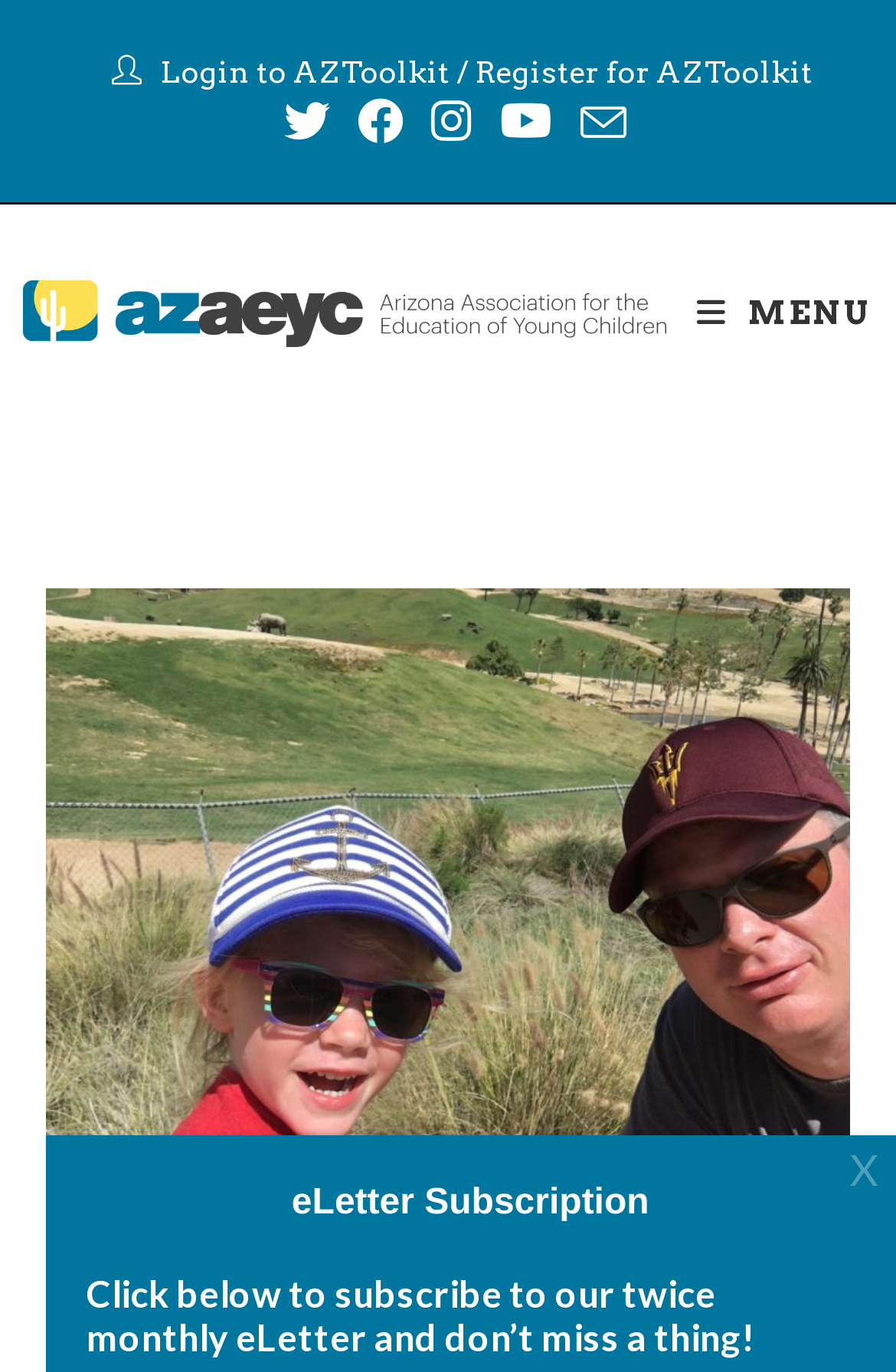Specify the bounding box coordinates of the area that needs to be clicked to achieve the following instruction: "Close the current window".

[0.928, 0.827, 1.0, 0.878]